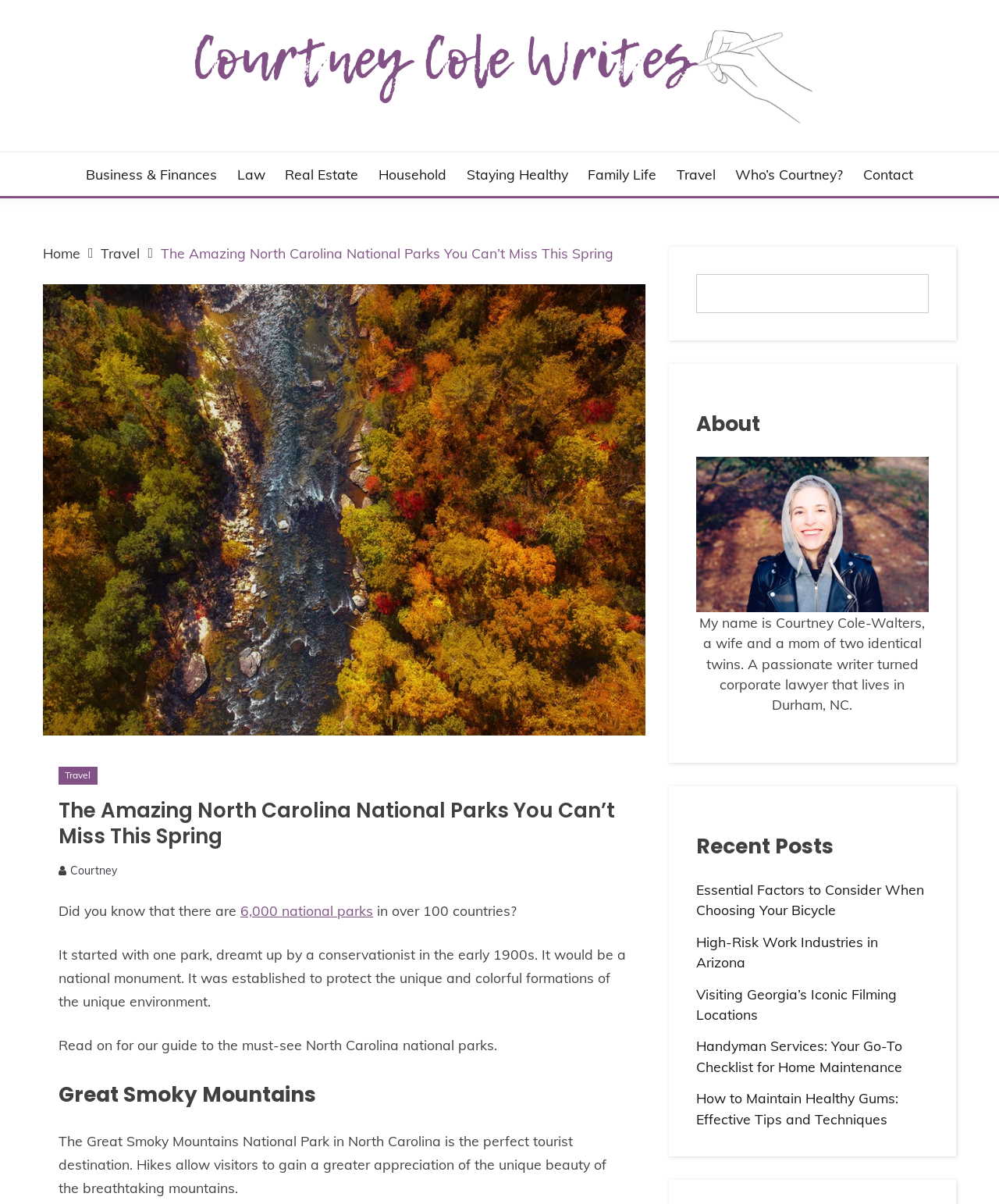What is the purpose of the search box?
Using the image as a reference, give an elaborate response to the question.

I inferred the purpose of the search box by its location and design, which suggests that it is meant for users to search for content on the website.